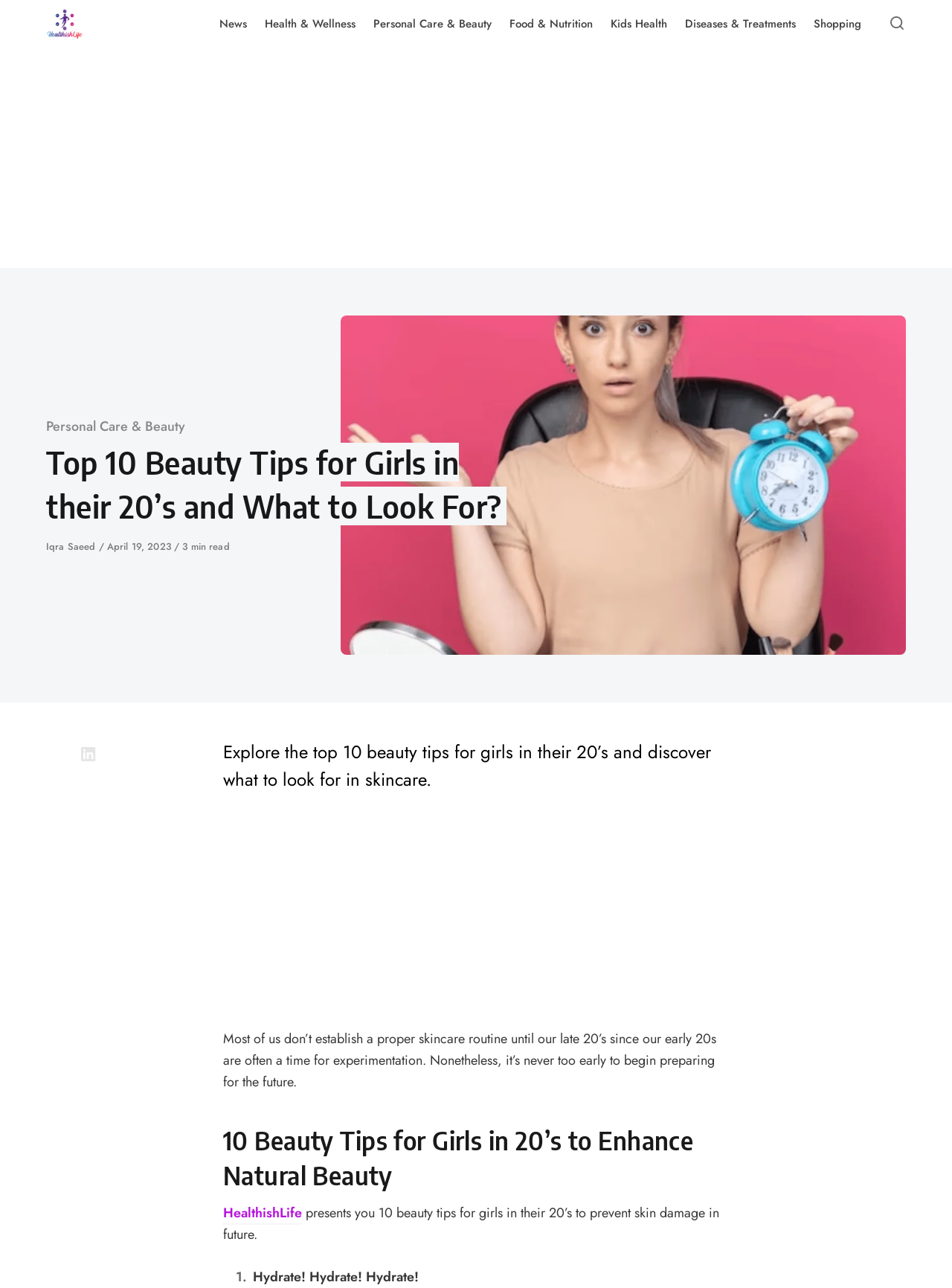Find the bounding box coordinates of the element's region that should be clicked in order to follow the given instruction: "Go to 'Personal Care & Beauty' category". The coordinates should consist of four float numbers between 0 and 1, i.e., [left, top, right, bottom].

[0.269, 0.0, 0.383, 0.037]